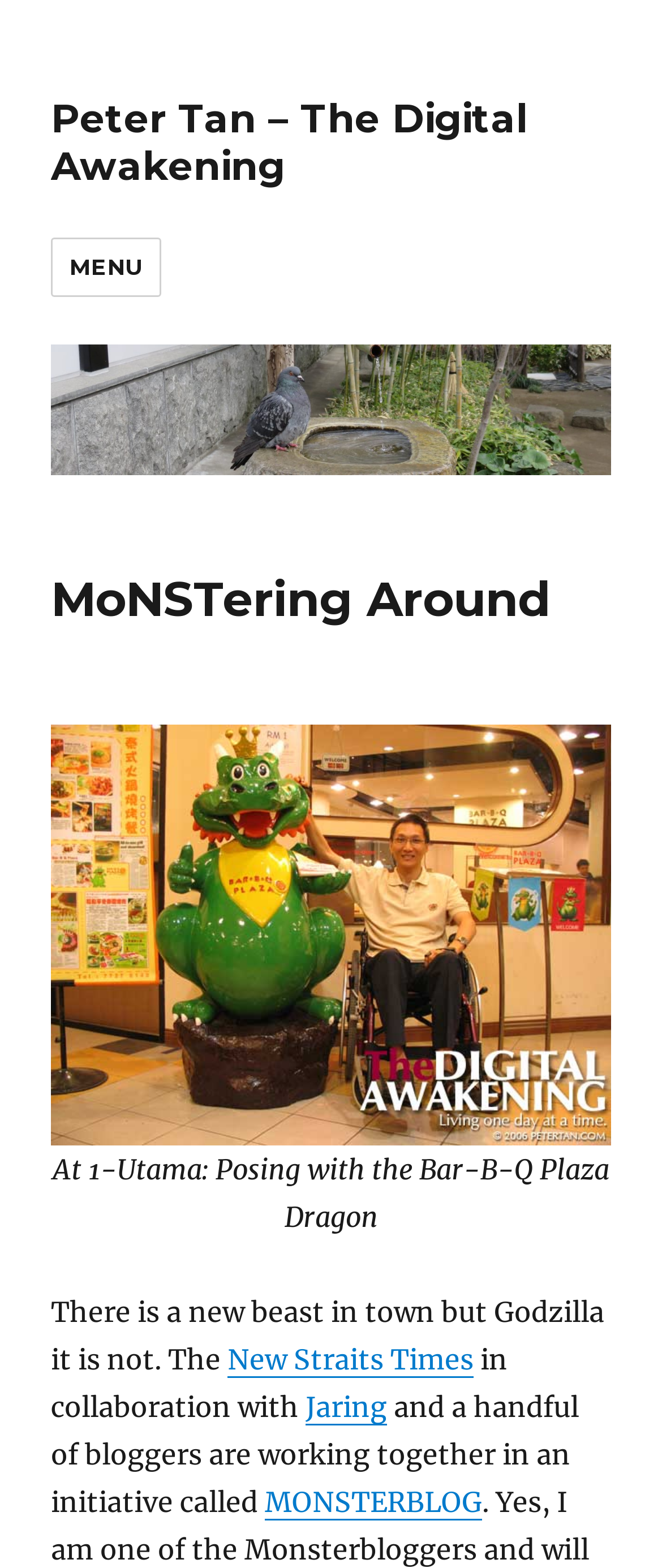Please answer the following question using a single word or phrase: 
What is the name of the organization collaborating with the bloggers?

Jaring